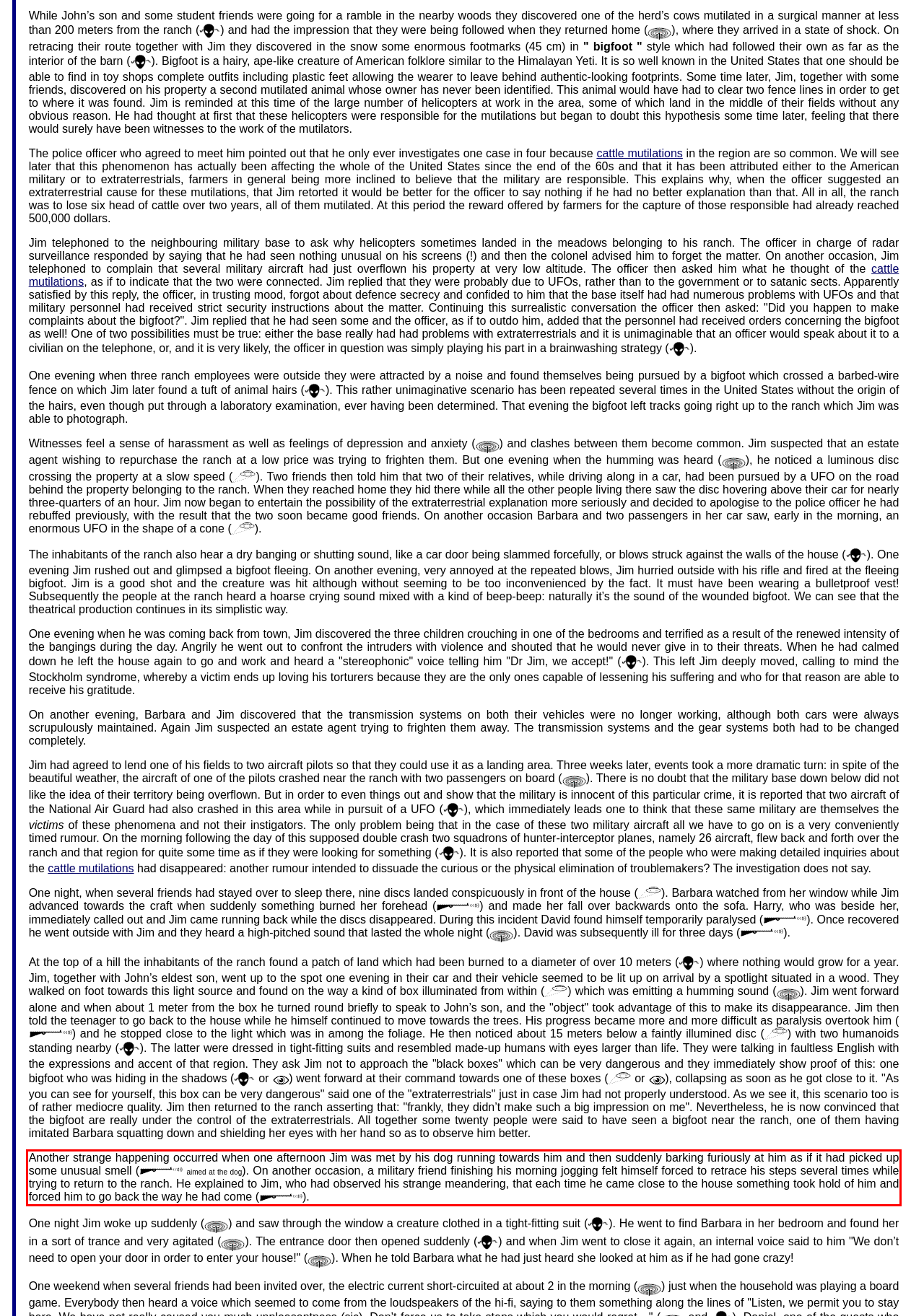Locate the red bounding box in the provided webpage screenshot and use OCR to determine the text content inside it.

Another strange happening occurred when one afternoon Jim was met by his dog running towards him and then suddenly barking furiously at him as if it had picked up some unusual smell ( aimed at the dog). On another occasion, a military friend finishing his morning jogging felt himself forced to retrace his steps several times while trying to return to the ranch. He explained to Jim, who had observed his strange meandering, that each time he came close to the house something took hold of him and forced him to go back the way he had come ().